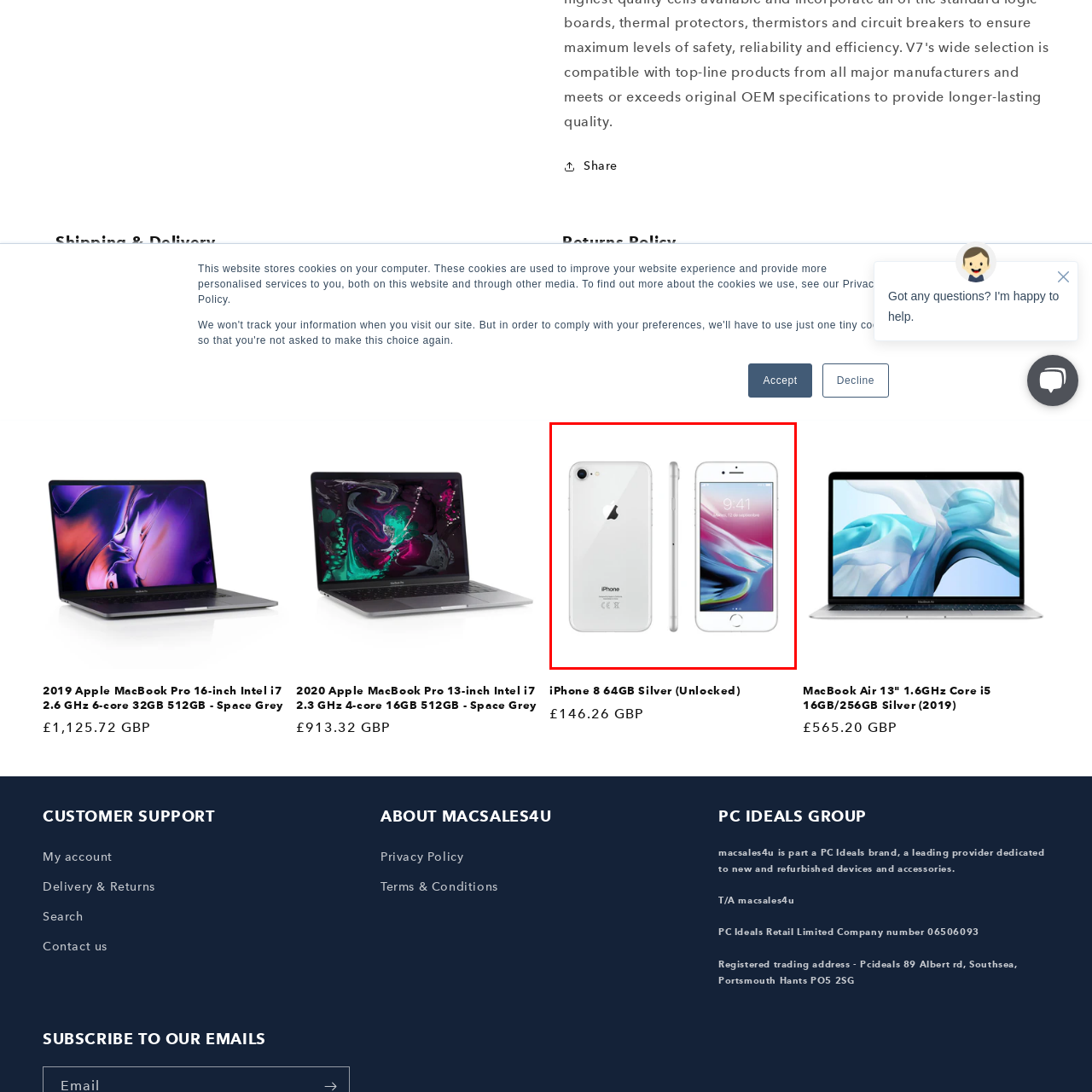Is the iPhone powered on?
Direct your attention to the image inside the red bounding box and provide a detailed explanation in your answer.

The answer can be inferred from the caption, which mentions that the front of the phone features a vibrant screen with a colorful wallpaper, indicating that the device is powered on.